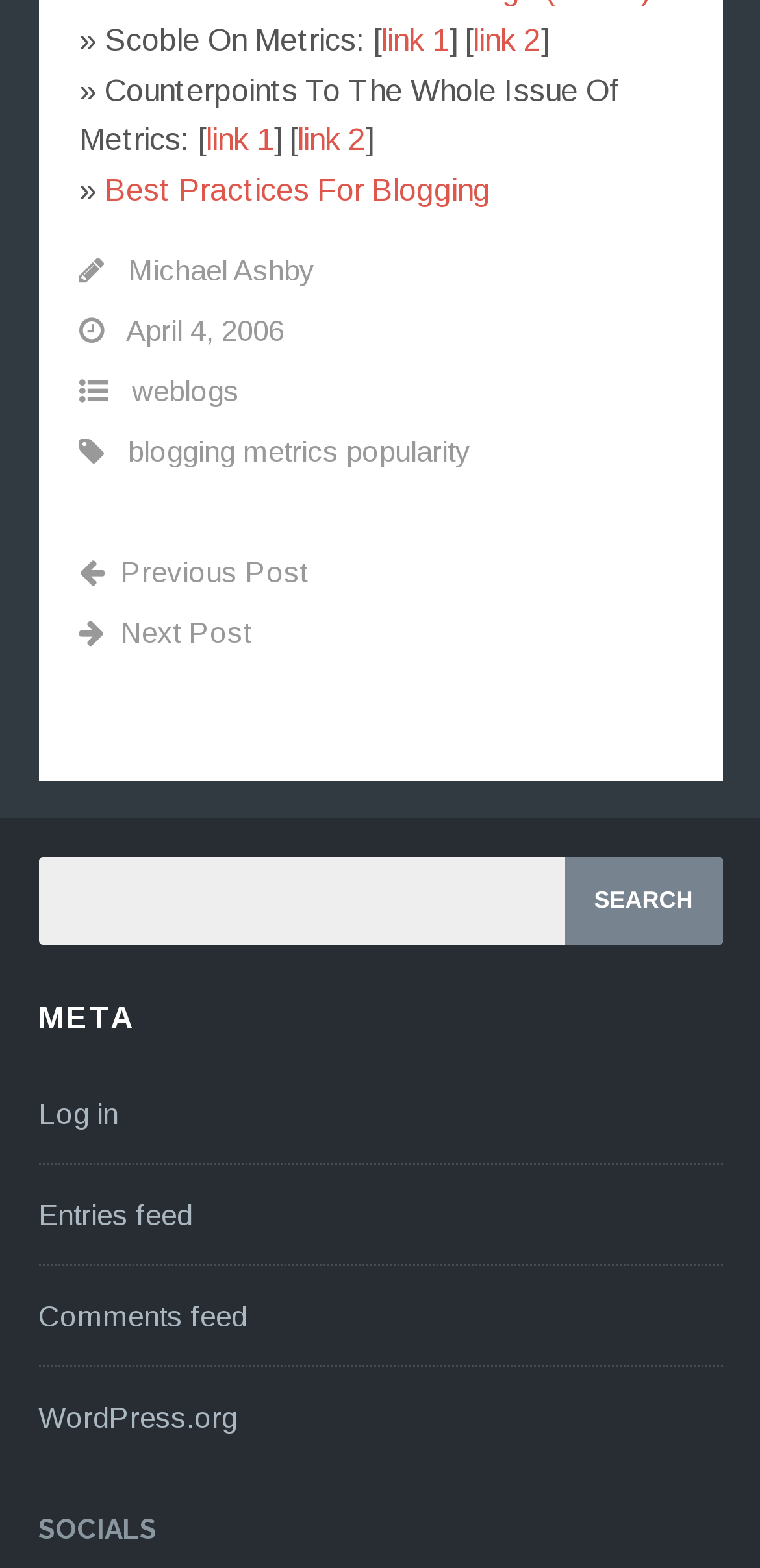Find the bounding box coordinates of the element's region that should be clicked in order to follow the given instruction: "Click on 'Previous Post'". The coordinates should consist of four float numbers between 0 and 1, i.e., [left, top, right, bottom].

[0.104, 0.354, 0.404, 0.375]